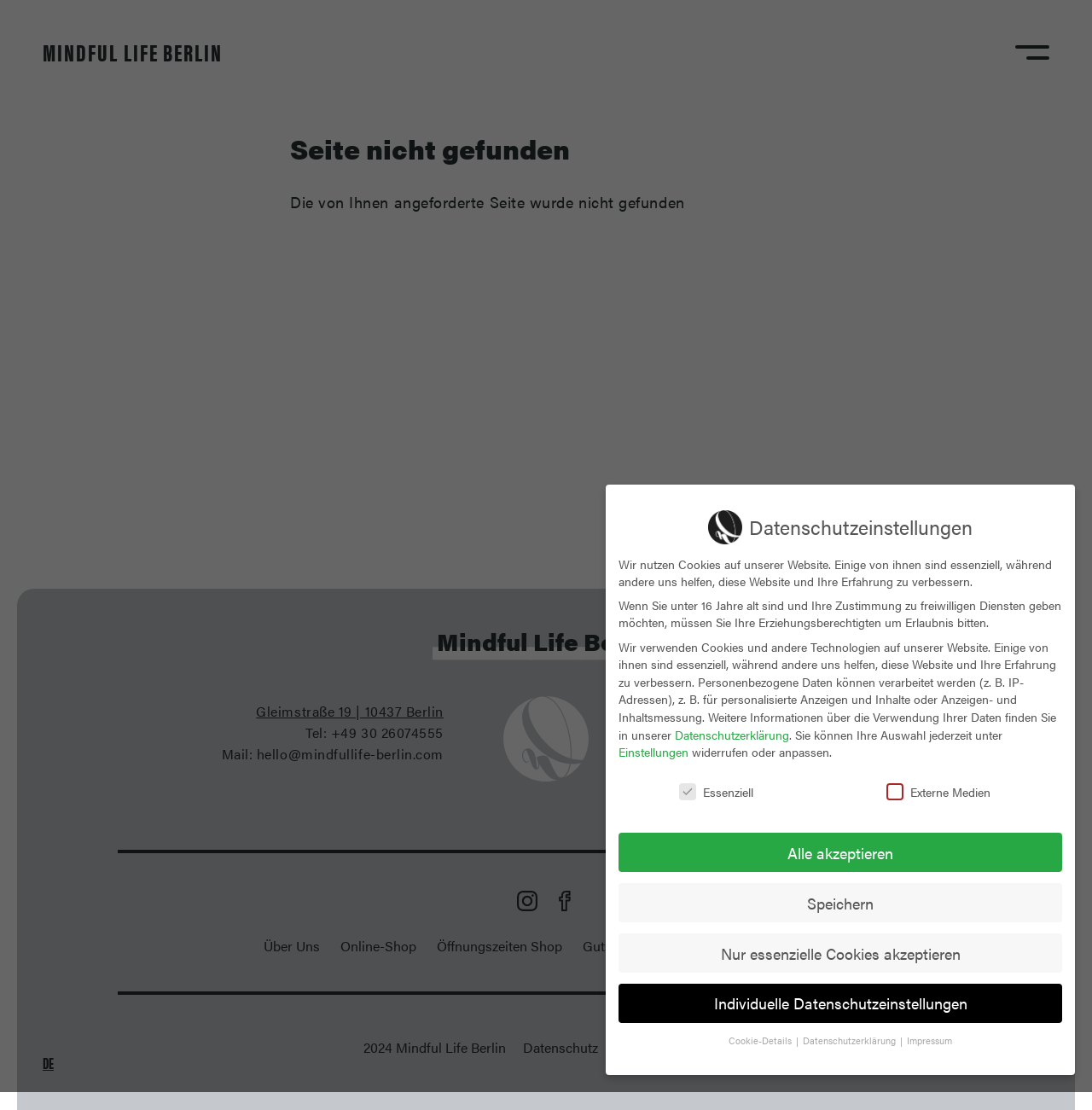Find the bounding box coordinates of the element's region that should be clicked in order to follow the given instruction: "Go to the Impressum page". The coordinates should consist of four float numbers between 0 and 1, i.e., [left, top, right, bottom].

[0.878, 0.947, 0.929, 0.968]